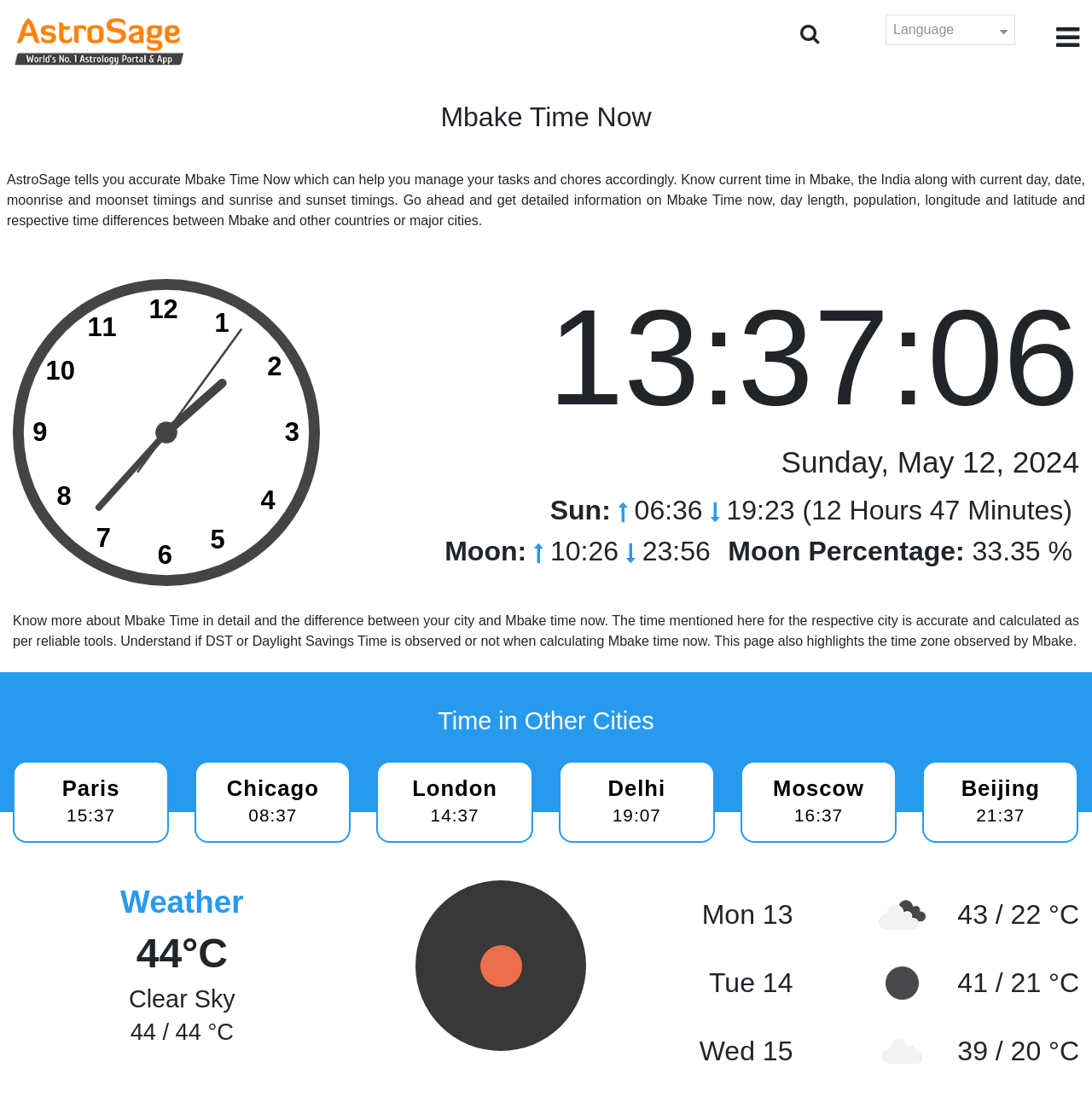What is the day length in Mbake?
Provide a detailed and well-explained answer to the question.

The day length in Mbake is not specified on the webpage, but it provides information about sunrise and sunset timings.